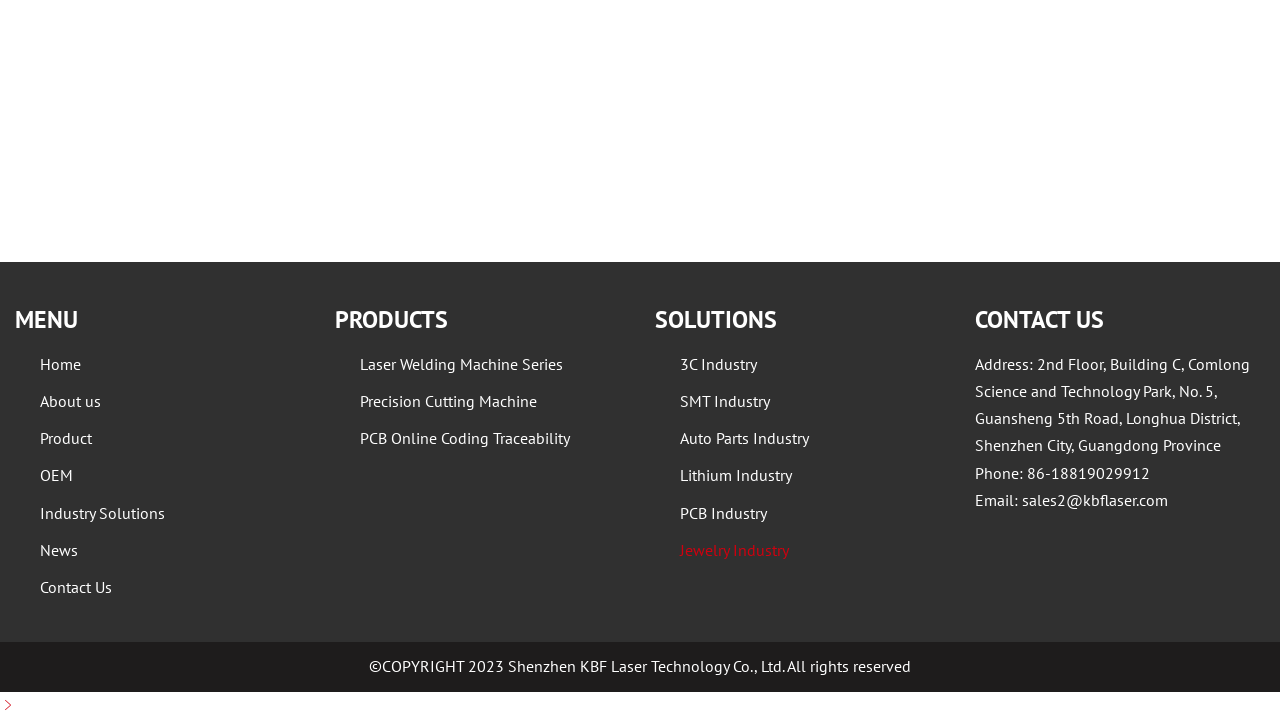Locate the bounding box coordinates of the area where you should click to accomplish the instruction: "Click on Home".

[0.031, 0.492, 0.063, 0.52]